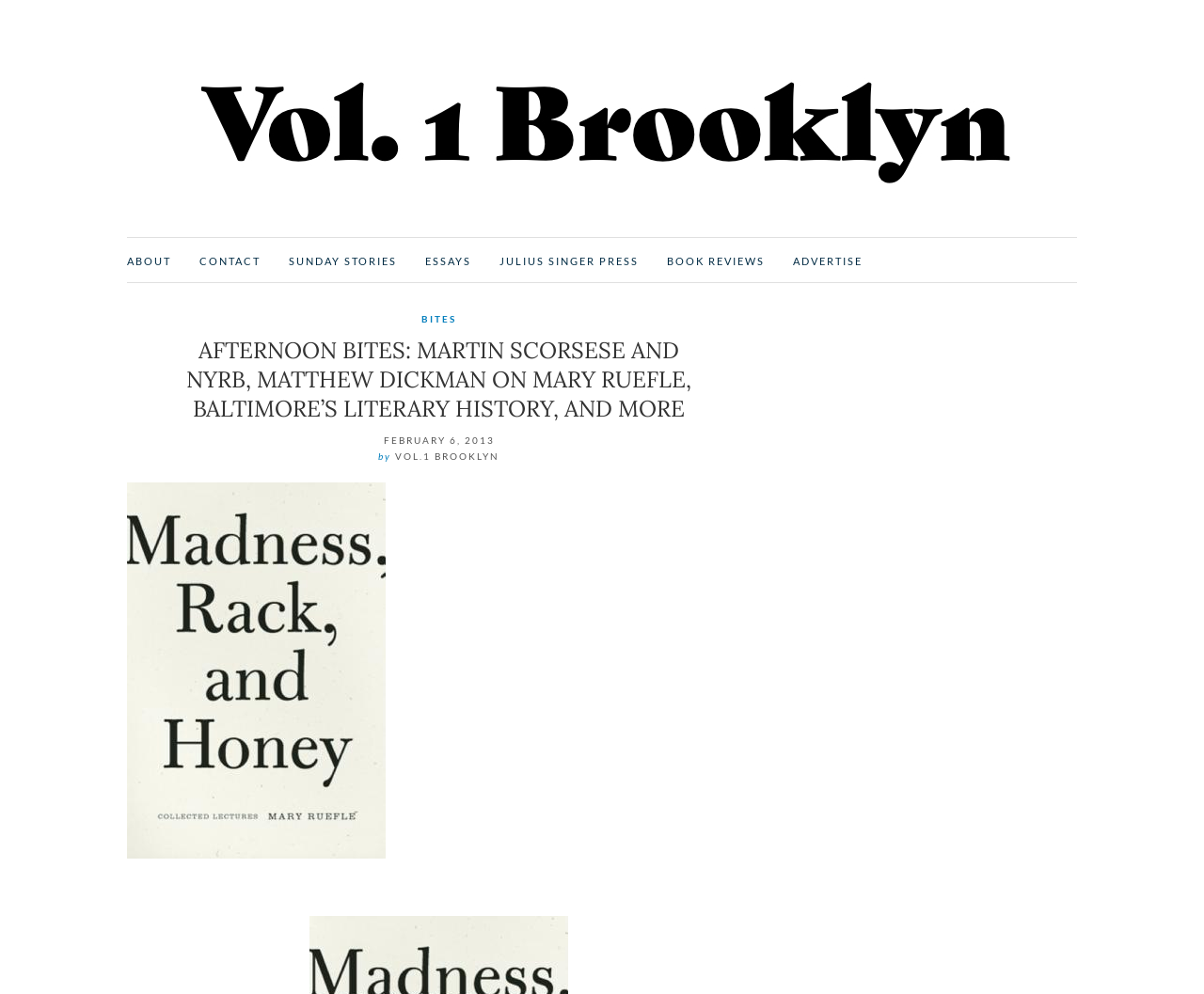Determine the bounding box coordinates of the section I need to click to execute the following instruction: "go to ABOUT page". Provide the coordinates as four float numbers between 0 and 1, i.e., [left, top, right, bottom].

[0.105, 0.255, 0.142, 0.272]